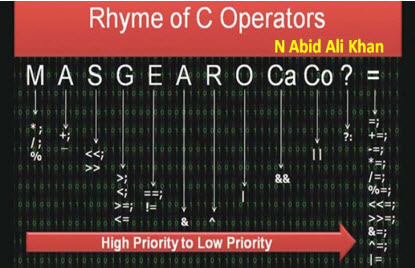Give a detailed account of the visual elements in the image.

The image titled "Rhyme of C Operators" features a visually striking design that emphasizes the hierarchy of operator precedence in the C programming language. At the top, the title is prominently displayed in bold red letters, followed by the author’s name, N Abid Ali Khan, in a contrasting yellow font.

Beneath the title, a series of letters form a mnemonic, "M A S G E A R O C," which helps in memorizing the order of operator precedence. The background is filled with a matrix of green binary digits, adding a tech-inspired ambiance. 

A large arrow points right with the label "High Priority to Low Priority," visually guiding the viewer through the decreasing importance of operators, from those with the highest precedence, like multiplication and division, to those with lower precedence, such as addition and assignment. The arrangement of symbols alongside the arrow reinforces the educational intent of the graphic, making it a useful reference for students and programmers alike.